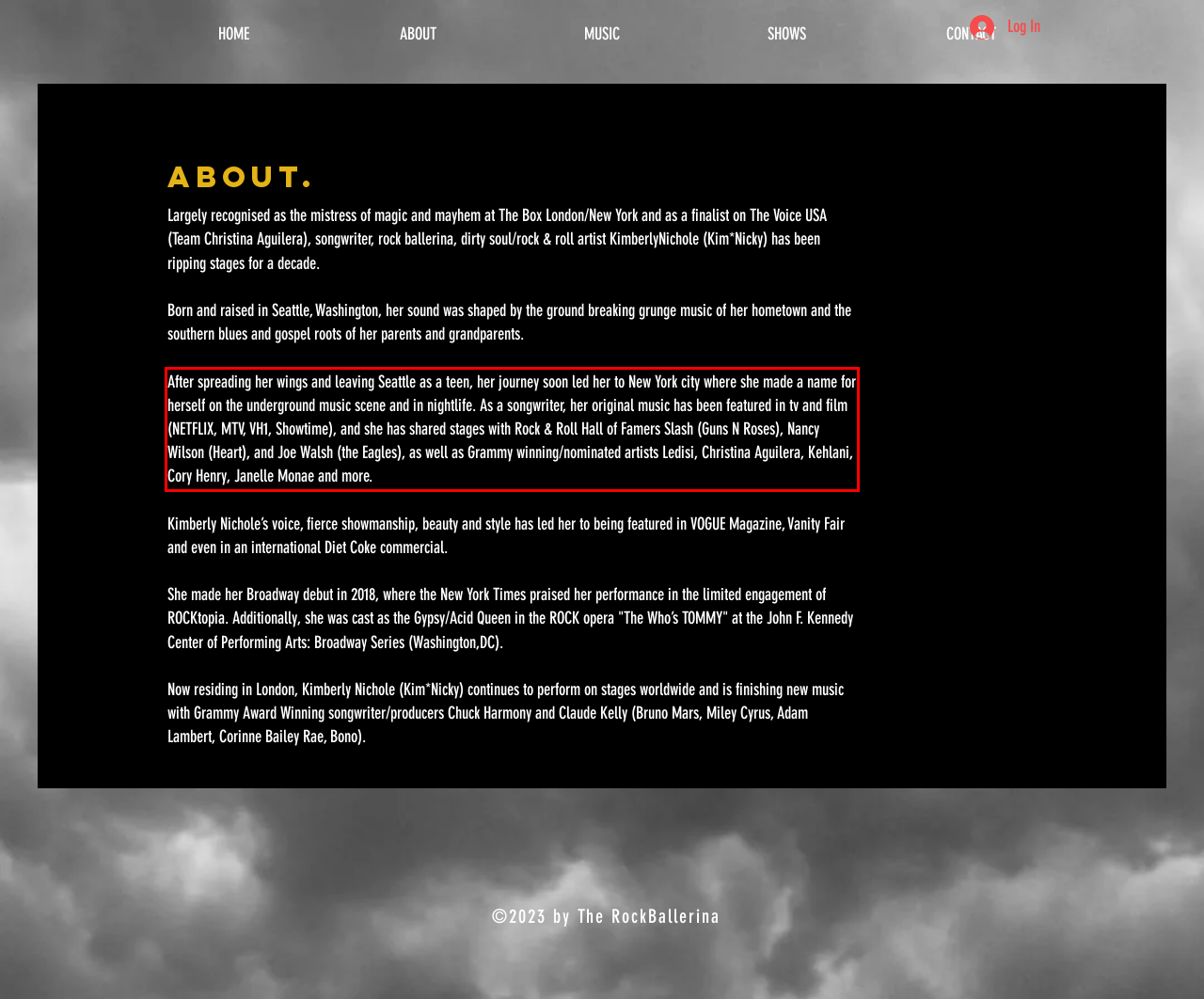You are given a screenshot of a webpage with a UI element highlighted by a red bounding box. Please perform OCR on the text content within this red bounding box.

After spreading her wings and leaving Seattle as a teen, her journey soon led her to New York city where she made a name for herself on the underground music scene and in nightlife. As a songwriter, her original music has been featured in tv and film (NETFLIX, MTV, VH1, Showtime), and she has shared stages with Rock & Roll Hall of Famers Slash (Guns N Roses), Nancy Wilson (Heart), and Joe Walsh (the Eagles), as well as Grammy winning/nominated artists Ledisi, Christina Aguilera, Kehlani, Cory Henry, Janelle Monae and more.